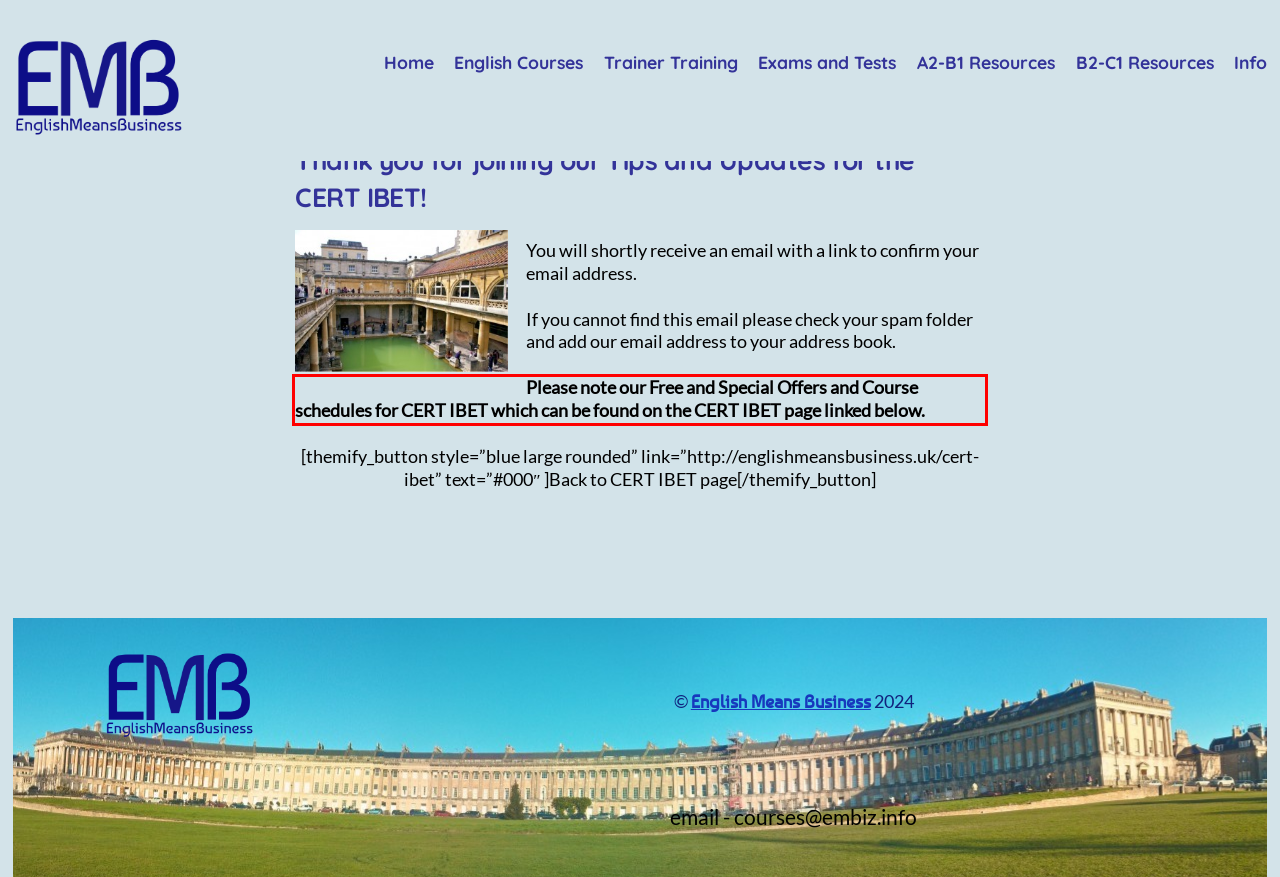Analyze the screenshot of the webpage that features a red bounding box and recognize the text content enclosed within this red bounding box.

Please note our Free and Special Offers and Course schedules for CERT IBET which can be found on the CERT IBET page linked below.